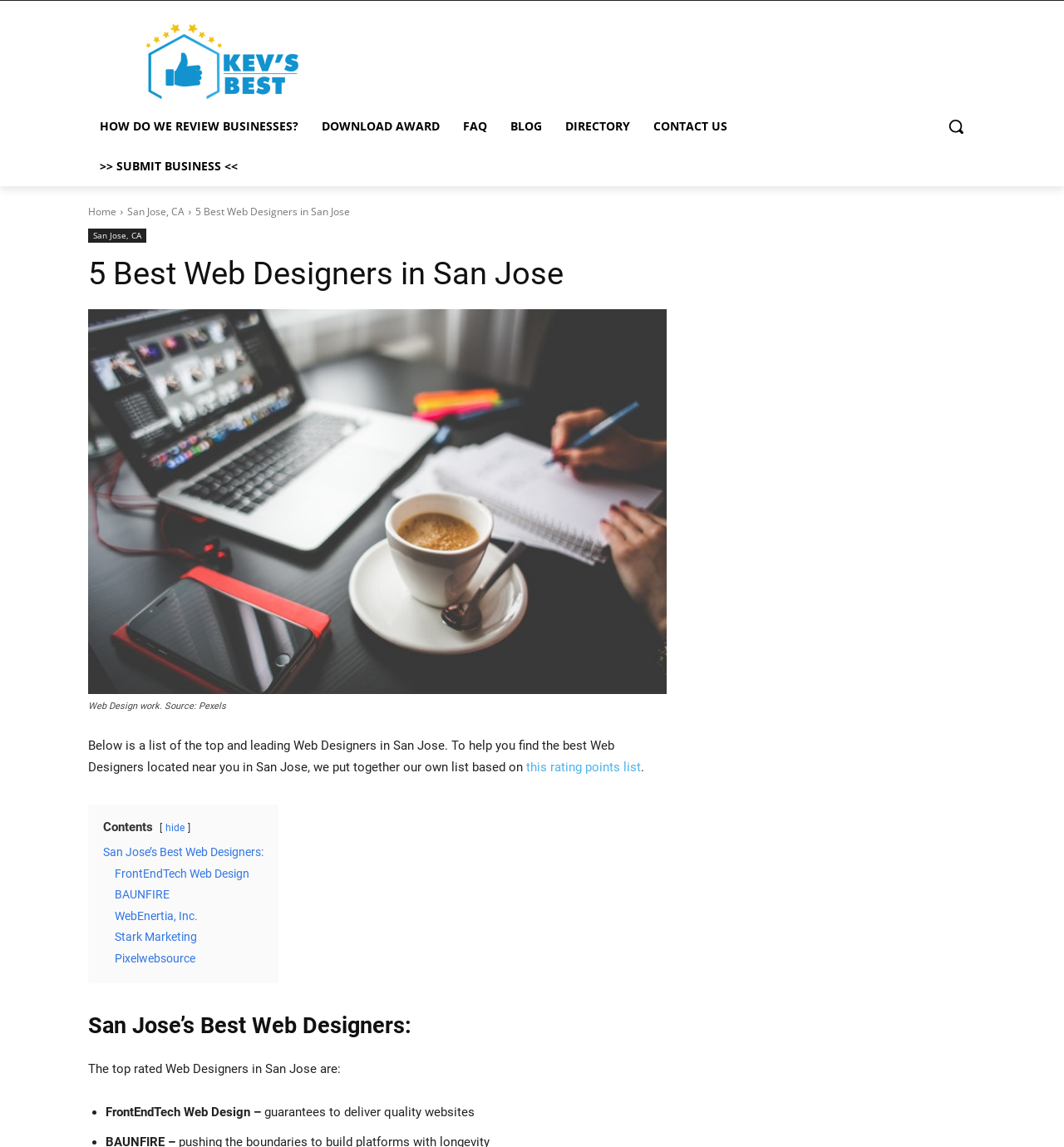Identify the bounding box for the UI element described as: ">> Submit Business <<". The coordinates should be four float numbers between 0 and 1, i.e., [left, top, right, bottom].

[0.083, 0.128, 0.234, 0.162]